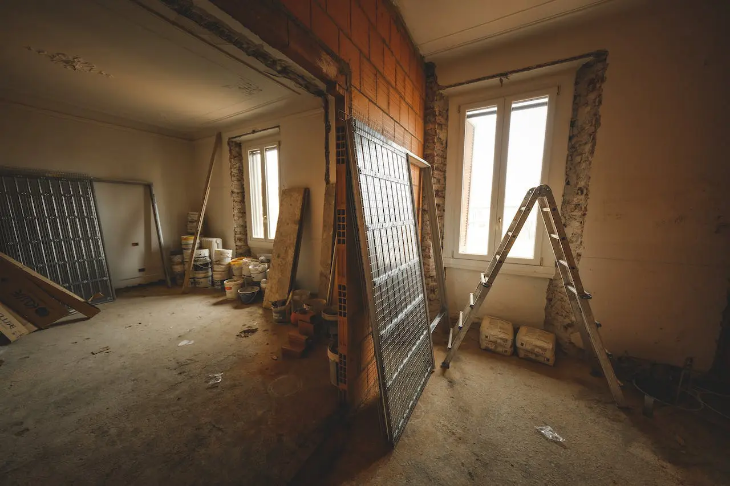What is the source of light in the image?
Answer the question based on the image using a single word or a brief phrase.

Natural light